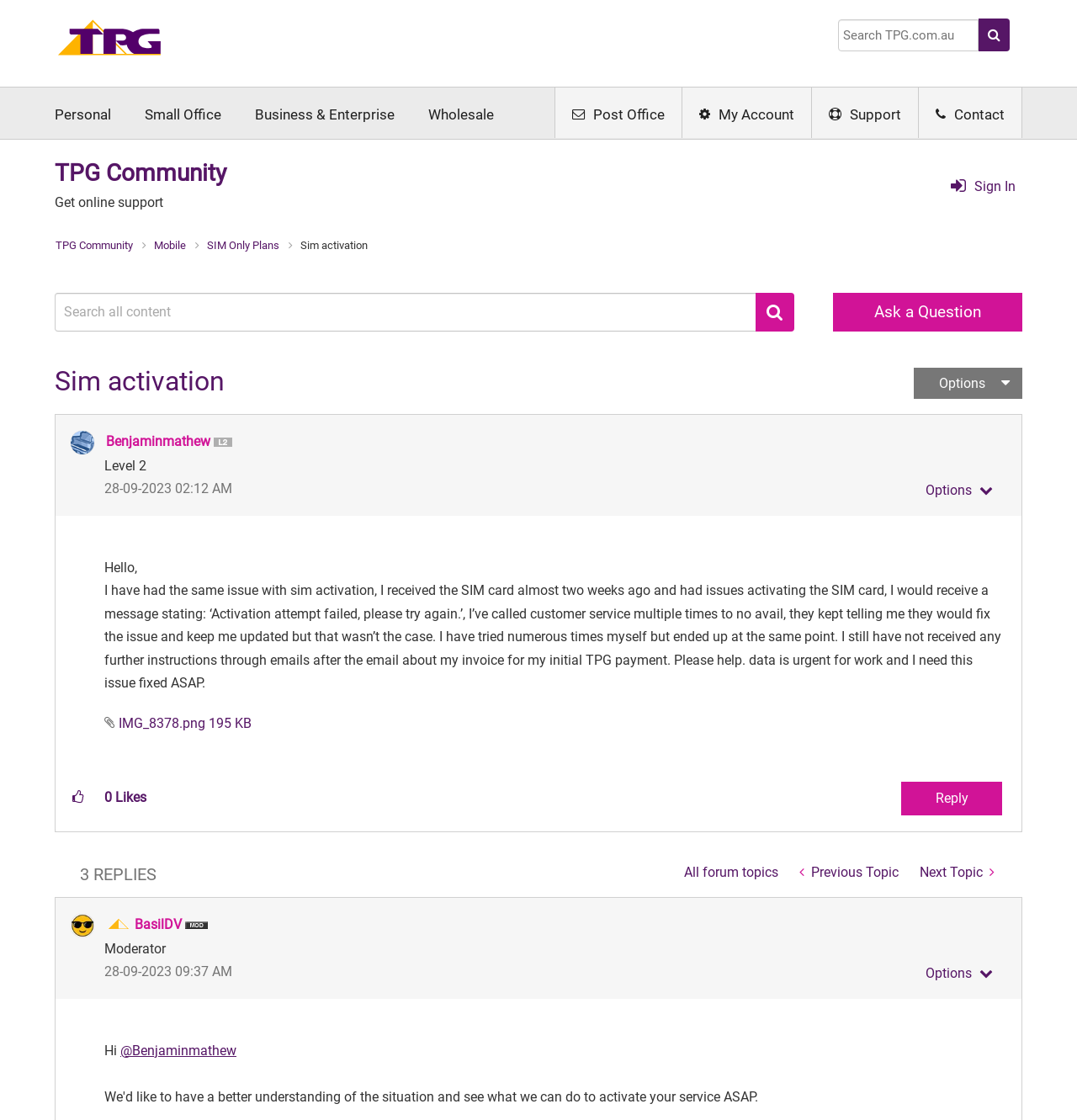What is the name of the community?
Give a thorough and detailed response to the question.

I found the answer by looking at the heading element with the text 'TPG Community' which is located at the top of the webpage.